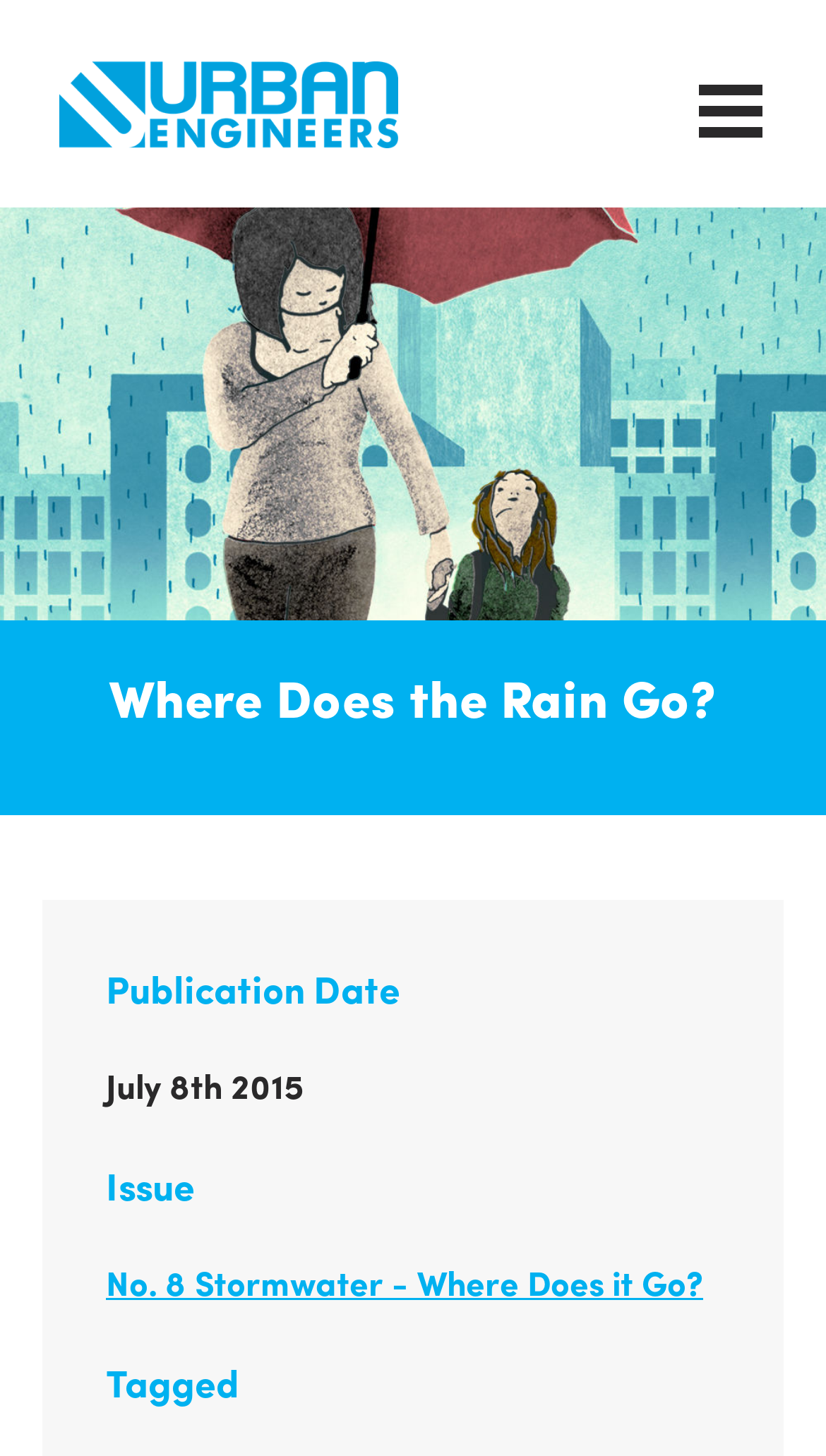Answer the question below with a single word or a brief phrase: 
What is the issue number of the article?

No. 8